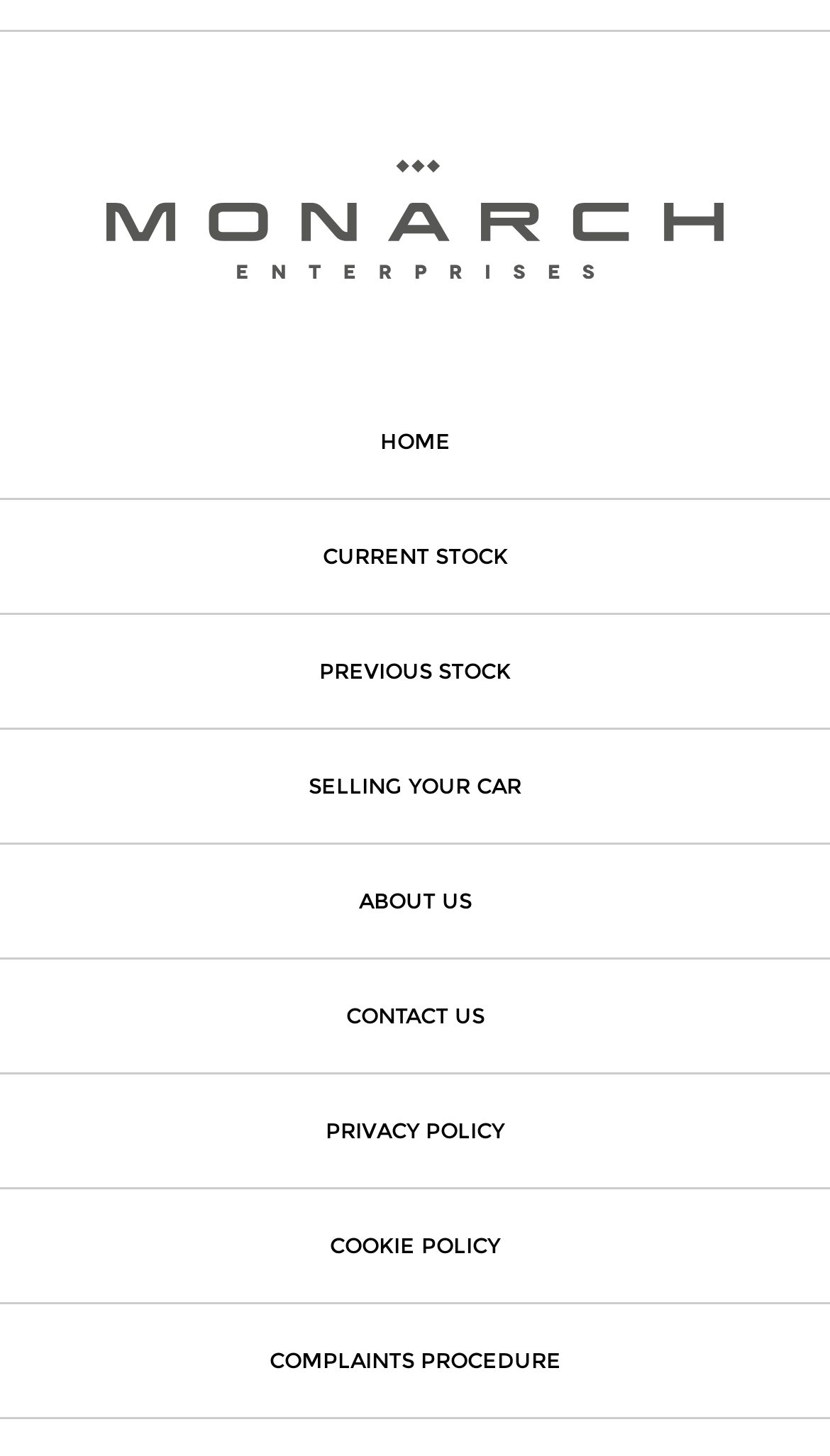Identify the bounding box coordinates of the region I need to click to complete this instruction: "view current stock".

[0.0, 0.344, 1.0, 0.423]